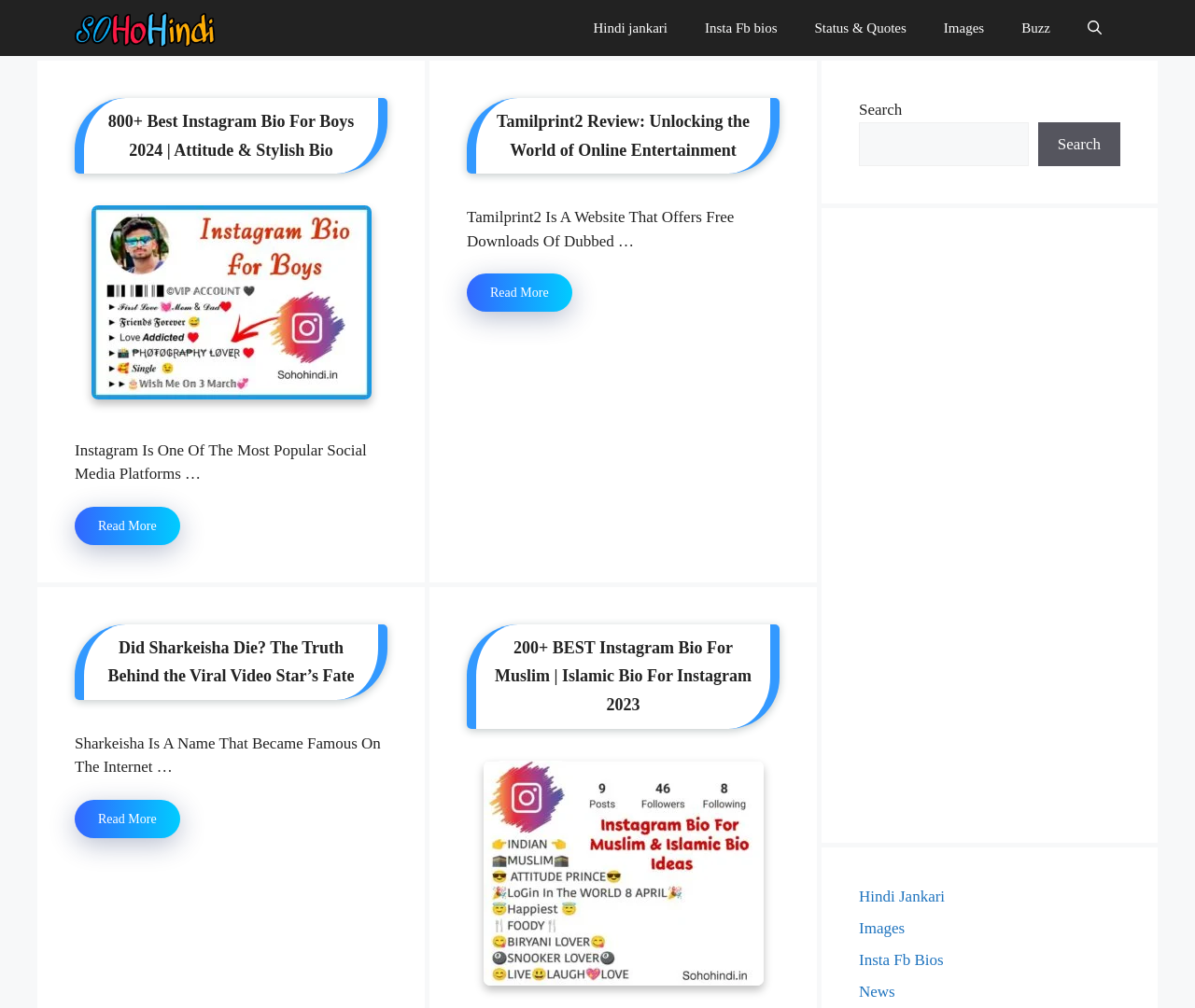Return the bounding box coordinates of the UI element that corresponds to this description: "Status & Quotes". The coordinates must be given as four float numbers in the range of 0 and 1, [left, top, right, bottom].

[0.666, 0.0, 0.774, 0.056]